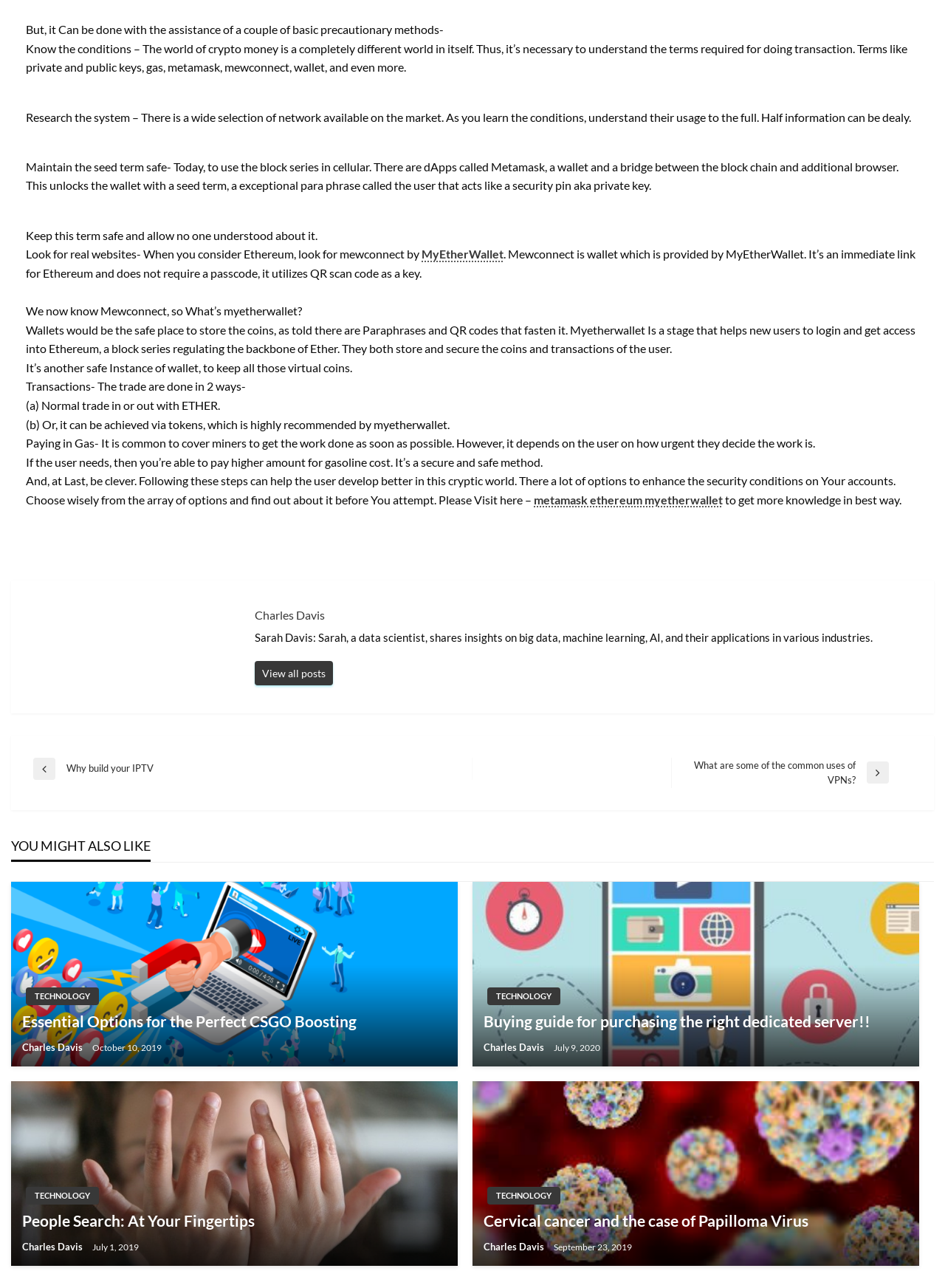What is Gas in the context of cryptocurrency?
Look at the image and provide a detailed response to the question.

Based on the text, Gas is a payment to miners to get the work done as soon as possible. The user can decide how urgent the work is and pay a higher amount for gas cost if needed.